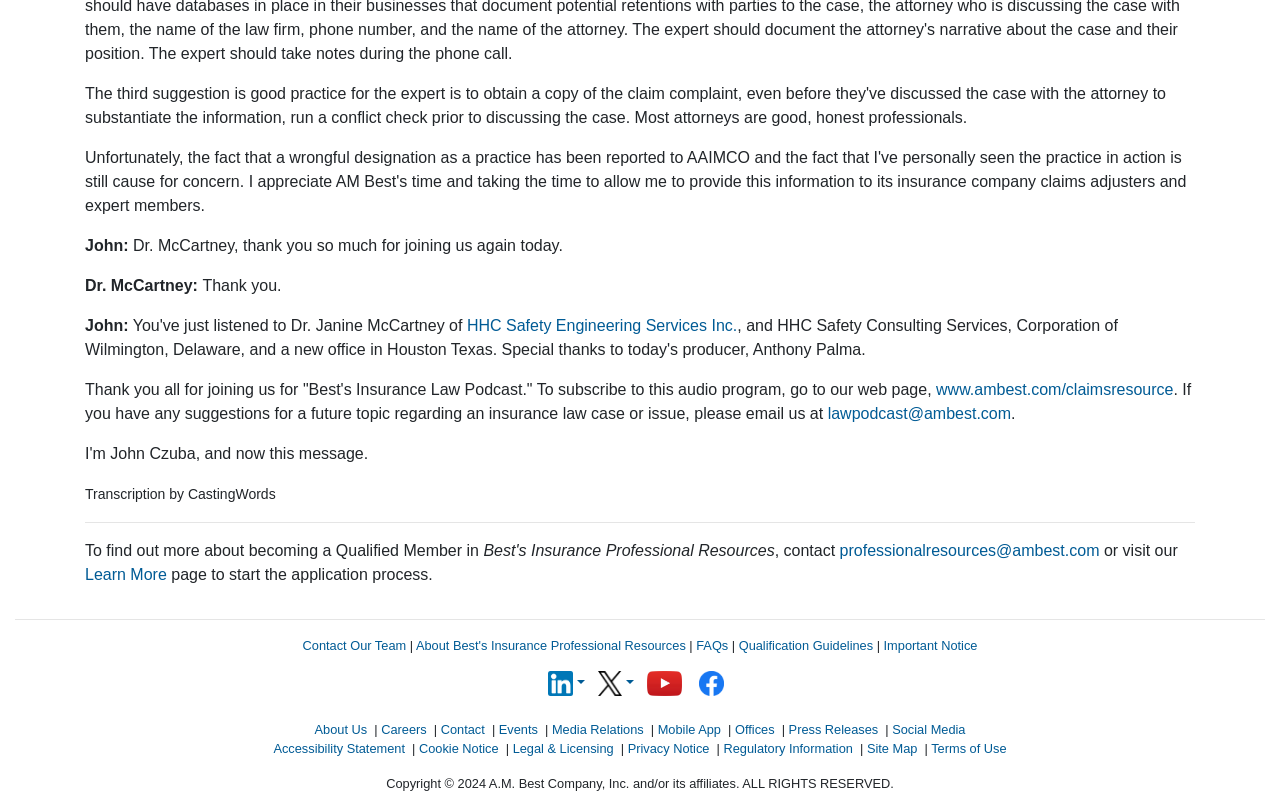Respond to the question below with a single word or phrase:
What is the purpose of the 'Learn More' link?

To start the application process